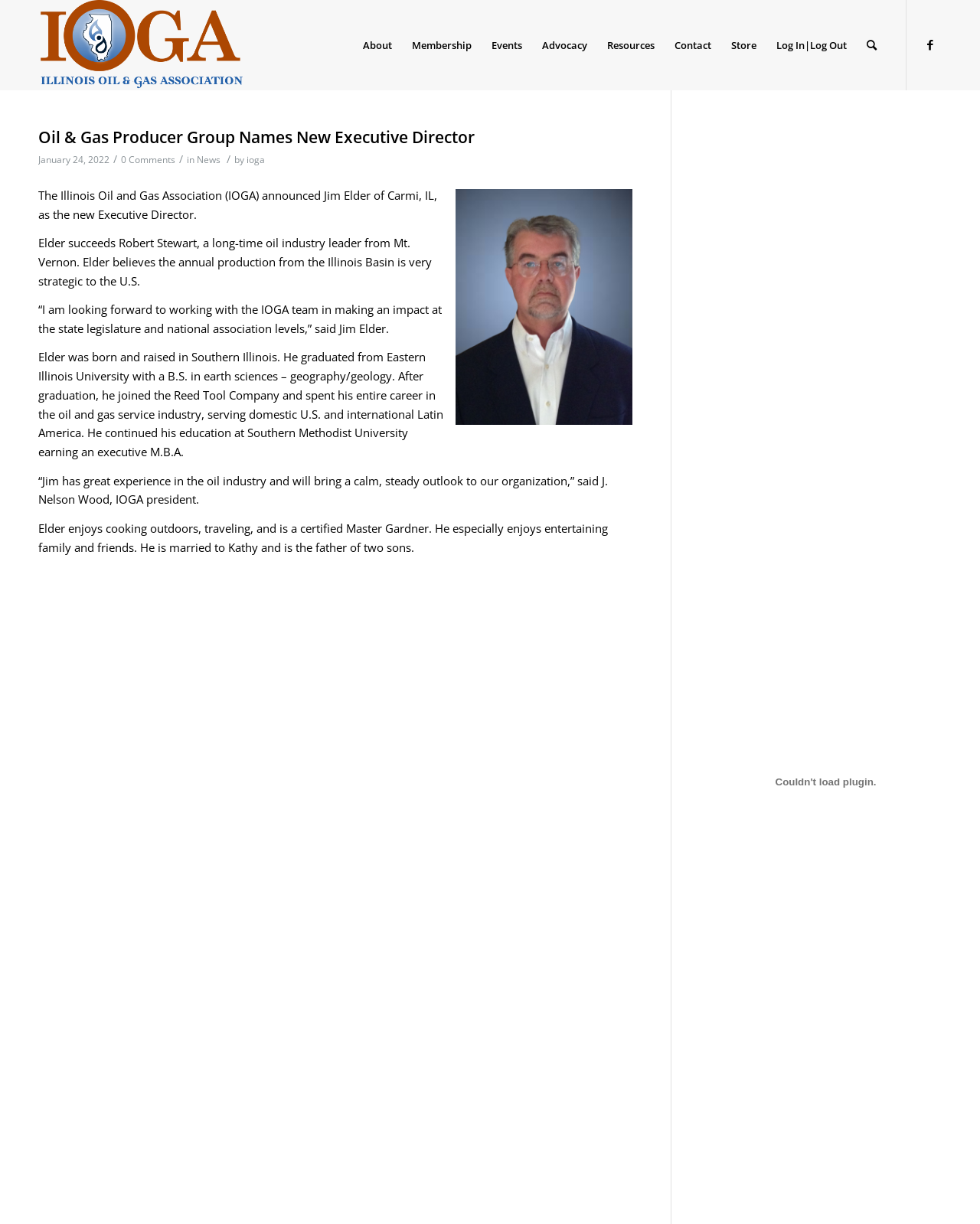Identify the bounding box coordinates of the clickable region necessary to fulfill the following instruction: "Click the About link". The bounding box coordinates should be four float numbers between 0 and 1, i.e., [left, top, right, bottom].

[0.36, 0.0, 0.41, 0.074]